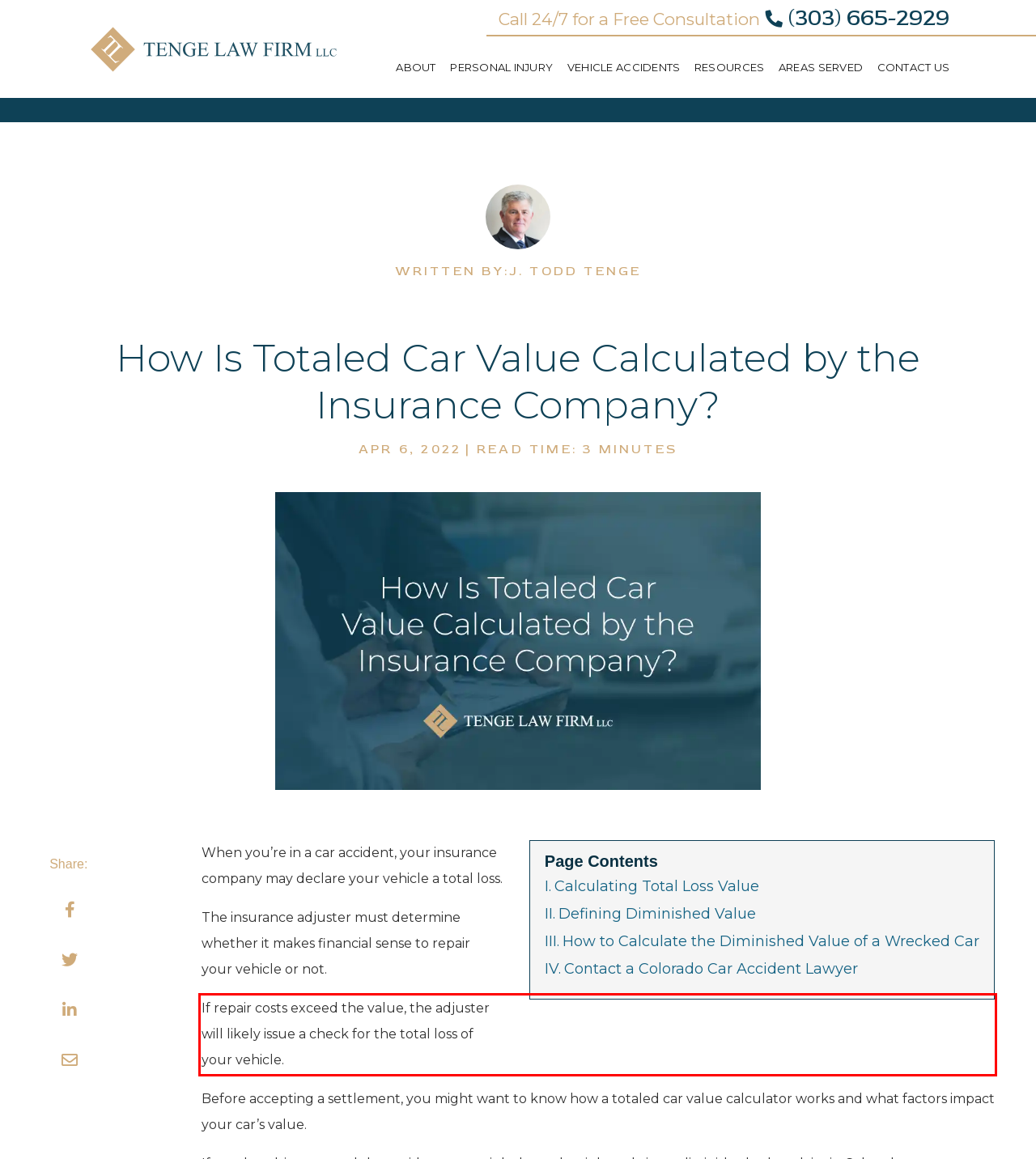Given a screenshot of a webpage with a red bounding box, please identify and retrieve the text inside the red rectangle.

If repair costs exceed the value, the adjuster will likely issue a check for the total loss of your vehicle.